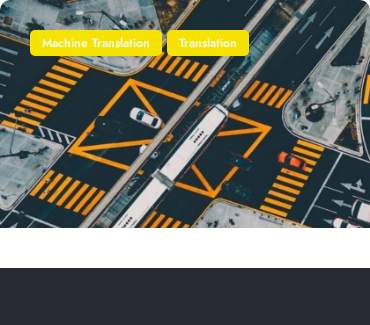What is the material of the road?
Answer the question in a detailed and comprehensive manner.

The intersection showcases a mix of traffic, including cars and buses, amidst a backdrop of asphalt, crosswalks, and surrounding infrastructure, reflecting the complexity and dynamic nature of city life, as well as the integration of technology in modern communication practices.